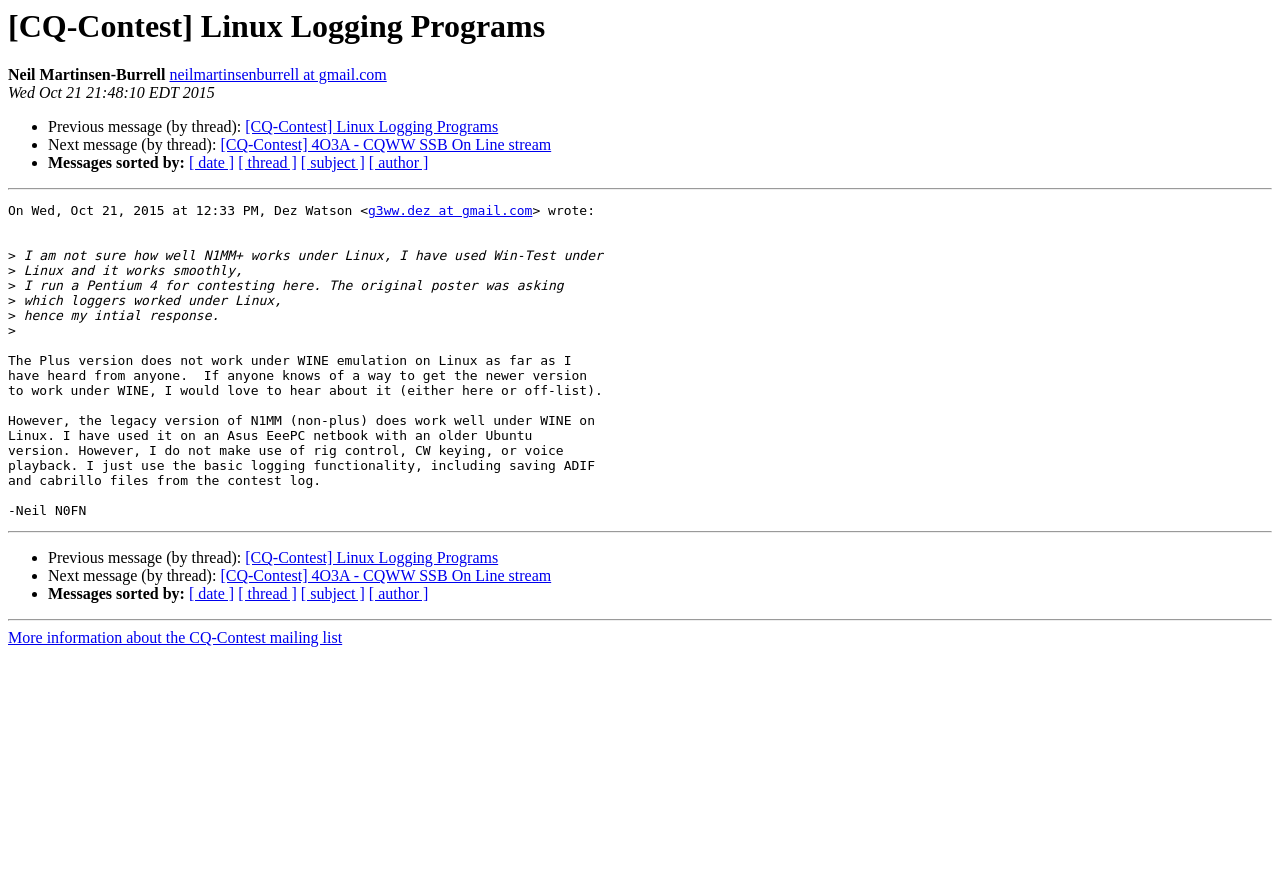Predict the bounding box coordinates for the UI element described as: "[CQ-Contest] Linux Logging Programs". The coordinates should be four float numbers between 0 and 1, presented as [left, top, right, bottom].

[0.192, 0.134, 0.389, 0.154]